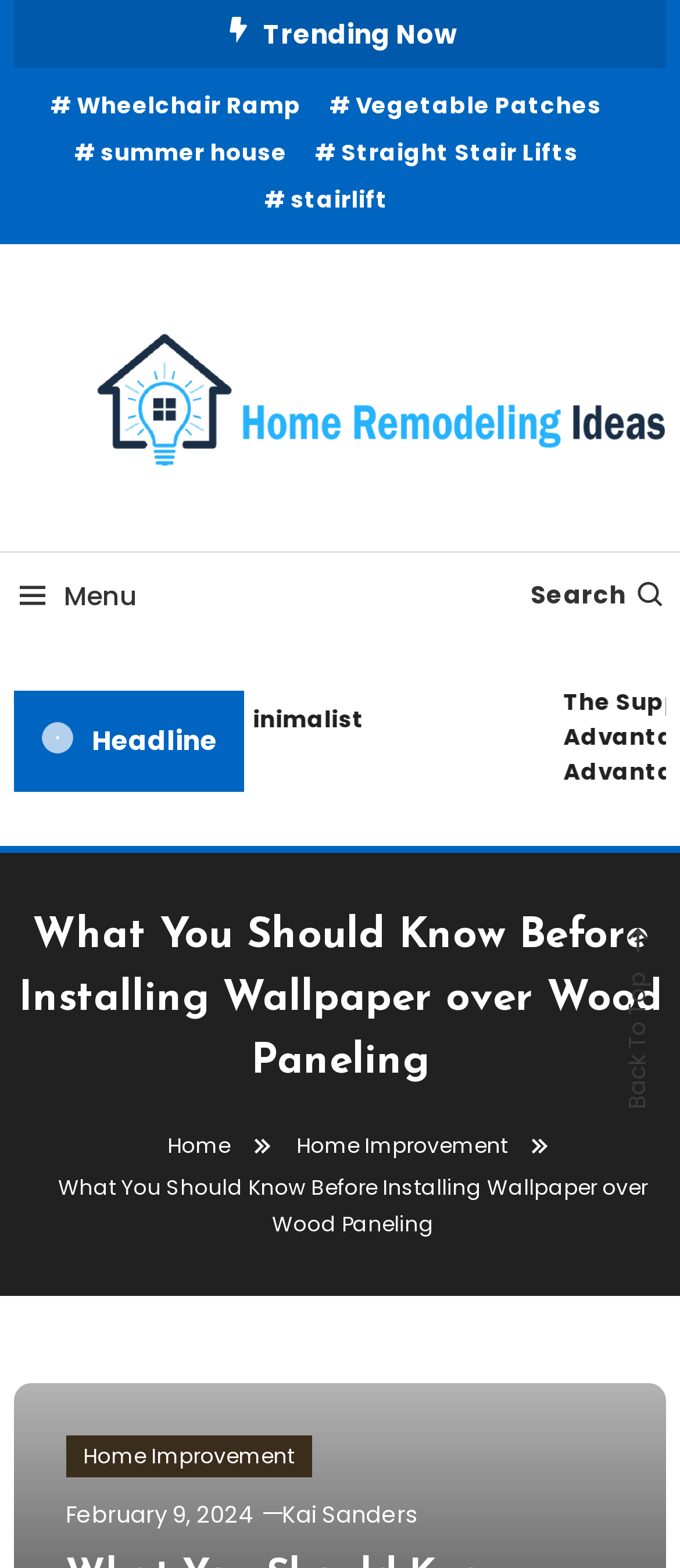Please identify the coordinates of the bounding box for the clickable region that will accomplish this instruction: "Go to Home Improvement".

[0.436, 0.721, 0.746, 0.74]